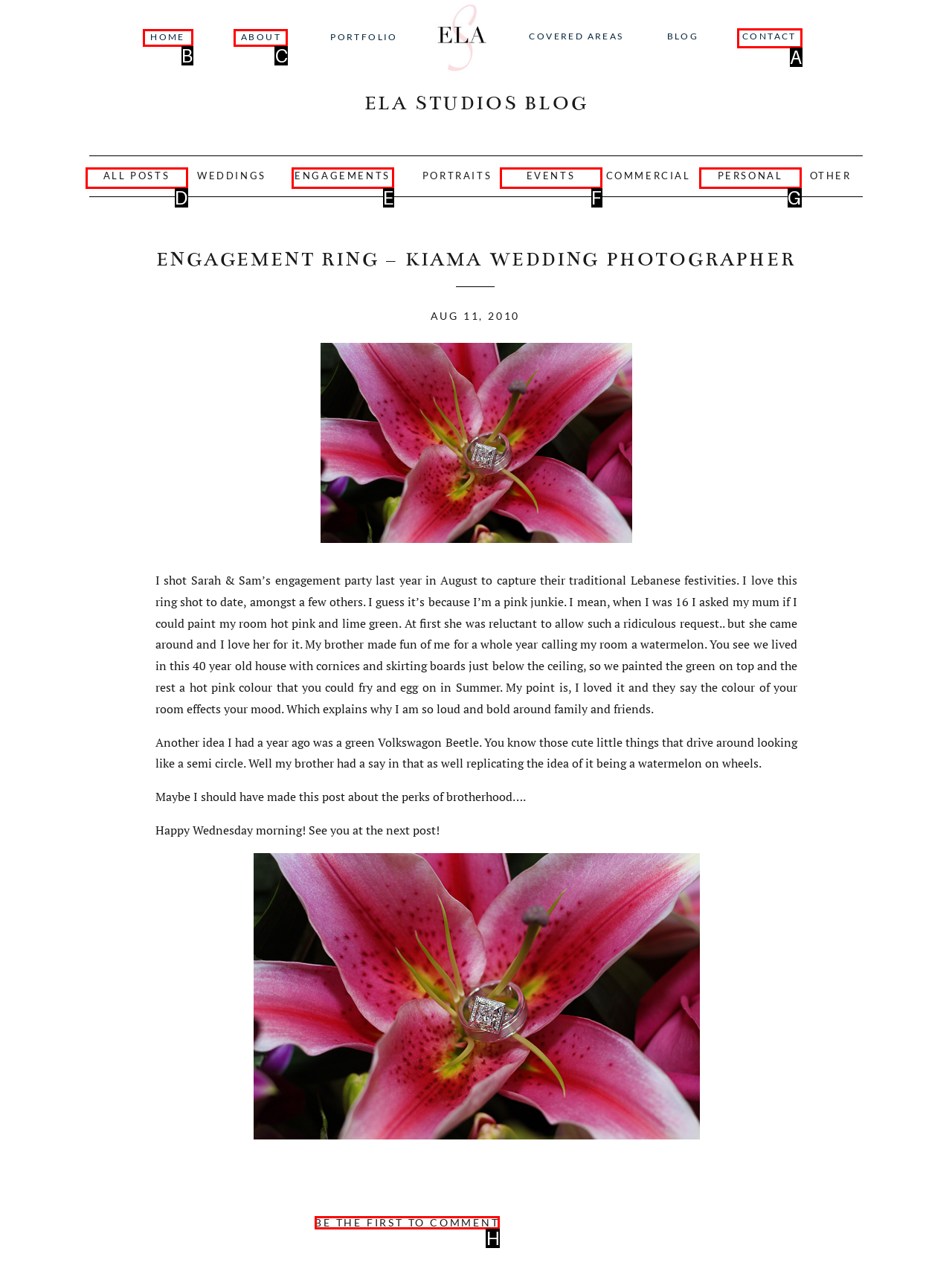Select the letter of the UI element you need to click on to fulfill this task: read about the photographer. Write down the letter only.

C